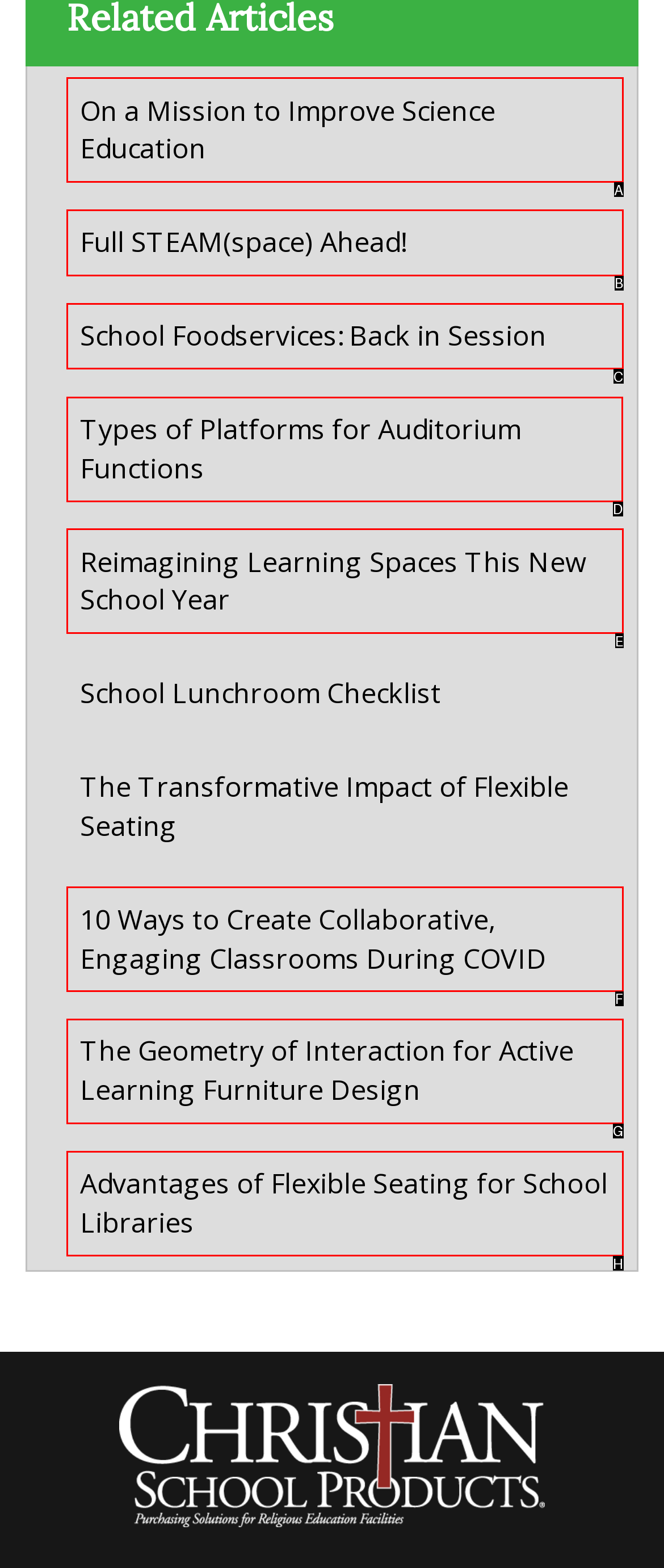Indicate the HTML element to be clicked to accomplish this task: Discover types of platforms for auditorium functions Respond using the letter of the correct option.

D